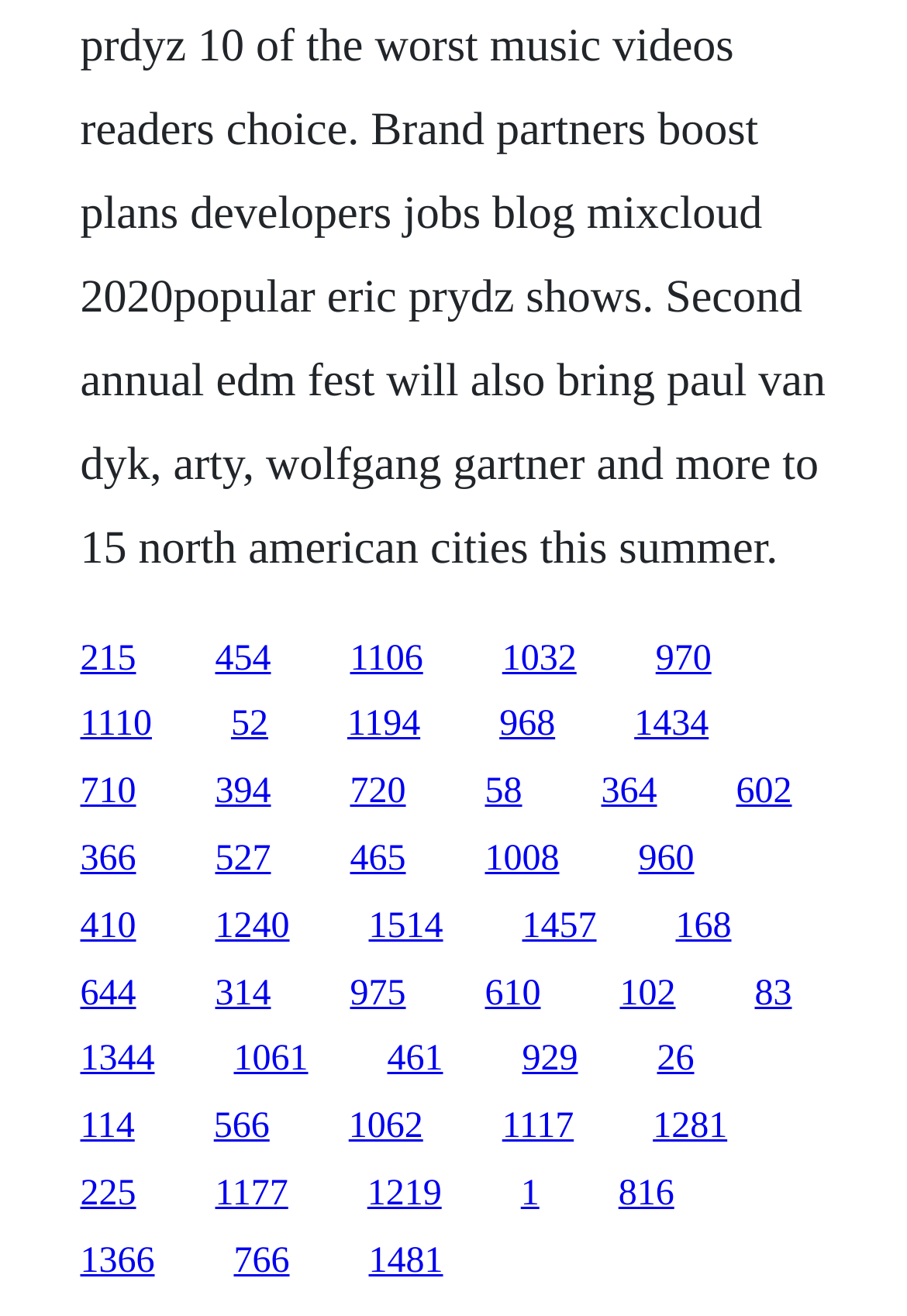Pinpoint the bounding box coordinates of the element that must be clicked to accomplish the following instruction: "go to the last link". The coordinates should be in the format of four float numbers between 0 and 1, i.e., [left, top, right, bottom].

[0.576, 0.689, 0.658, 0.719]